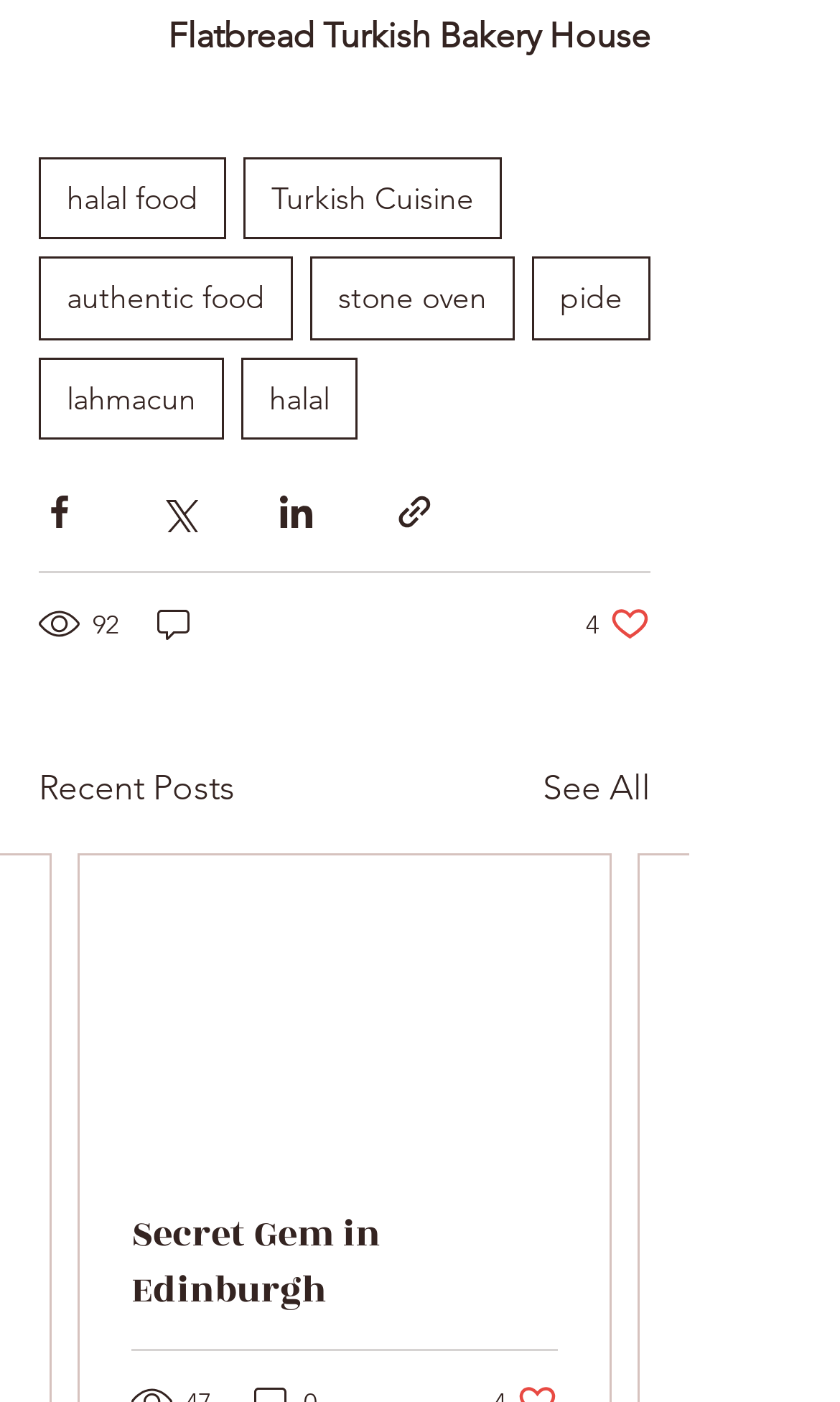Please locate the bounding box coordinates for the element that should be clicked to achieve the following instruction: "Share via Facebook". Ensure the coordinates are given as four float numbers between 0 and 1, i.e., [left, top, right, bottom].

[0.046, 0.351, 0.095, 0.38]